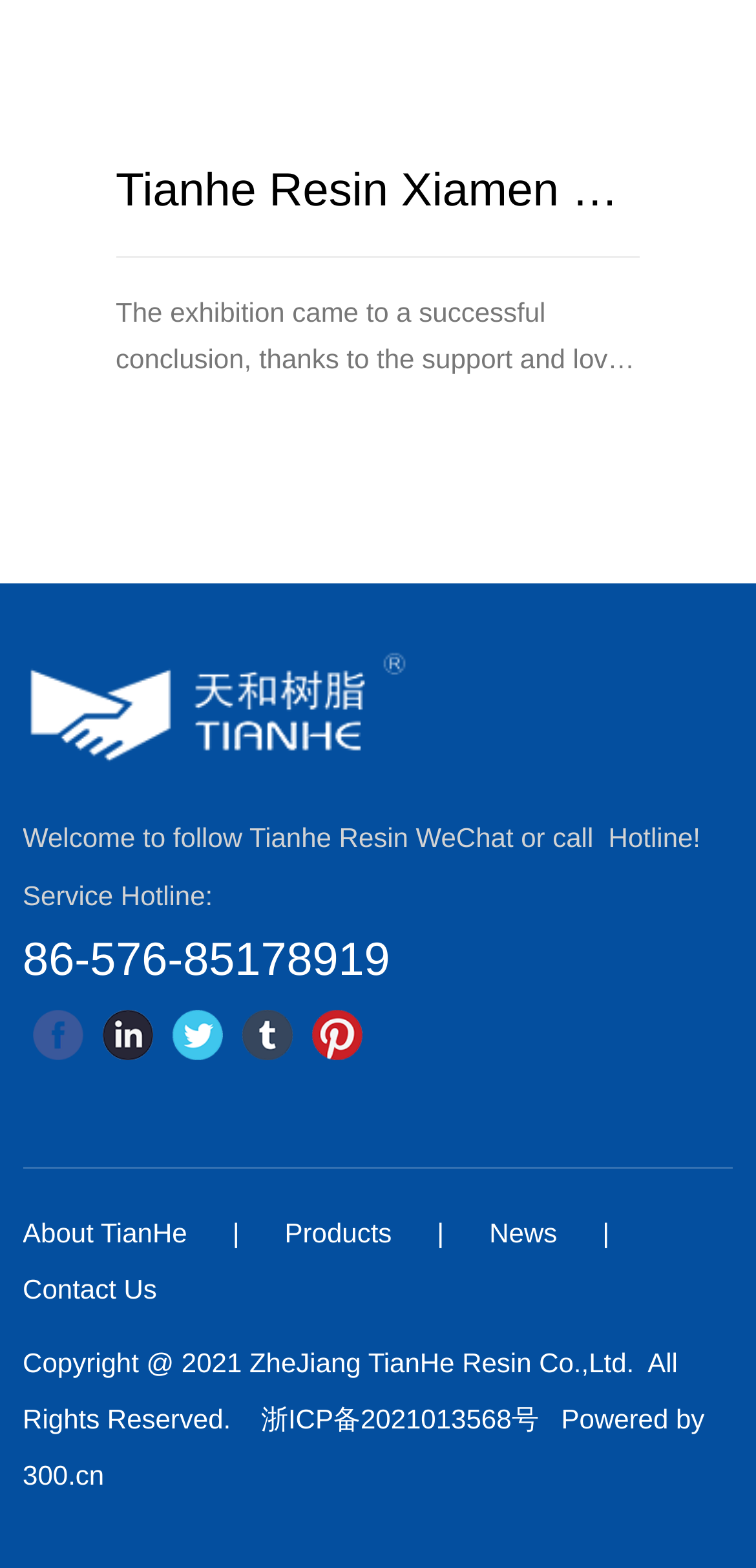Please identify the bounding box coordinates of the element on the webpage that should be clicked to follow this instruction: "View news". The bounding box coordinates should be given as four float numbers between 0 and 1, formatted as [left, top, right, bottom].

[0.647, 0.776, 0.737, 0.796]